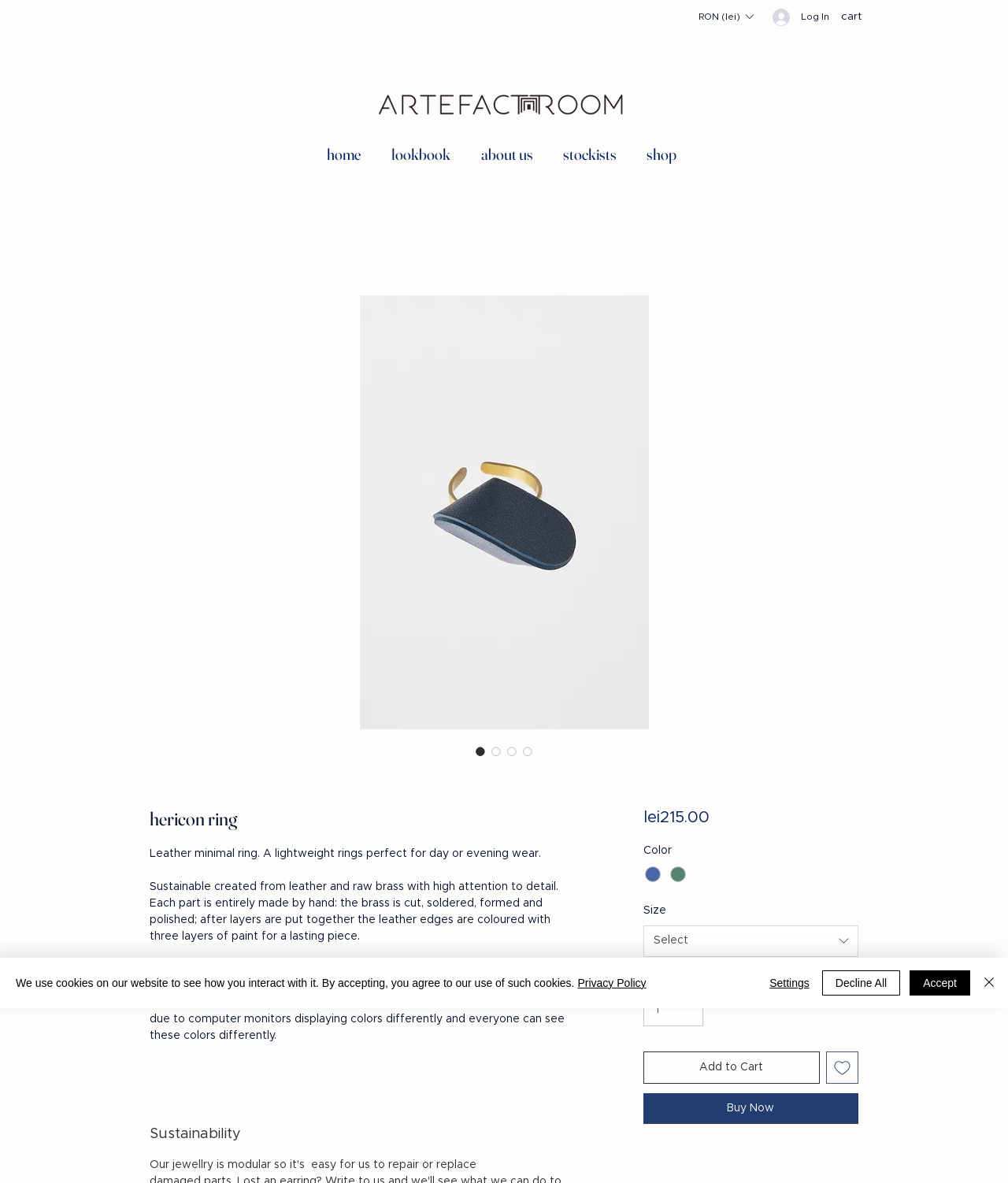Pinpoint the bounding box coordinates of the clickable area needed to execute the instruction: "Click the 'Log In' button". The coordinates should be specified as four float numbers between 0 and 1, i.e., [left, top, right, bottom].

[0.755, 0.003, 0.786, 0.026]